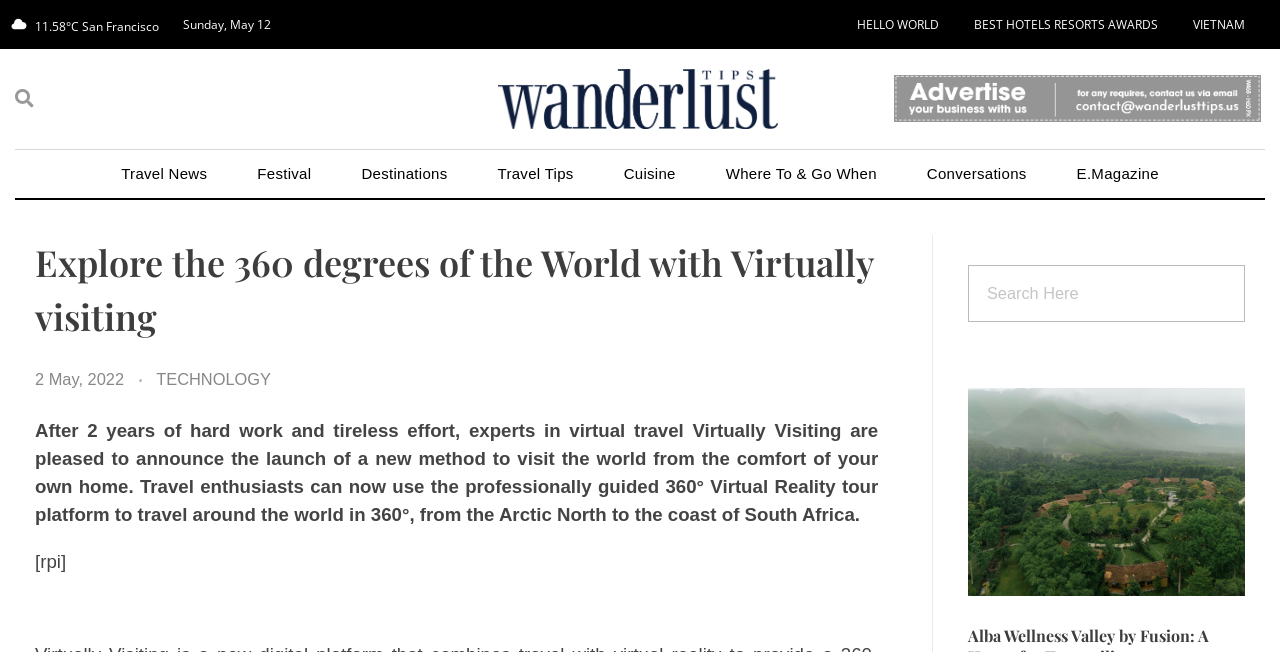Construct a thorough caption encompassing all aspects of the webpage.

The webpage is about Virtually Visiting, a platform that offers 360-degree guided tours. At the top left corner, there is a temperature display showing 11.58°C, accompanied by the location "San Francisco" and the date "Sunday, May 12". Below this section, there are three links: "HELLO WORLD", "BEST HOTELS RESORTS AWARDS", and "VIETNAM".

On the top right corner, there is a logo of Virtually Visiting, which is an image. Next to the logo, there is an image with the description "2_468-60". 

Below the logo and image section, there are seven links arranged horizontally: "Travel News", "Festival", "Destinations", "Travel Tips", "Cuisine", "Where To & Go When", and "Conversations". 

The main content of the webpage is divided into two sections. On the left side, there is a header section with a heading that reads "Explore the 360 degrees of the World with Virtually visiting". Below the heading, there is a time display showing "2 May, 2022", followed by a link to "TECHNOLOGY". 

On the right side of the main content, there is a paragraph of text that announces the launch of Virtually Visiting's new method to visit the world from the comfort of one's own home. The text explains that travel enthusiasts can use the professionally guided 360° Virtual Reality tour platform to travel around the world. 

At the bottom right corner, there is a search box with a placeholder text "Search Here" and a default image.